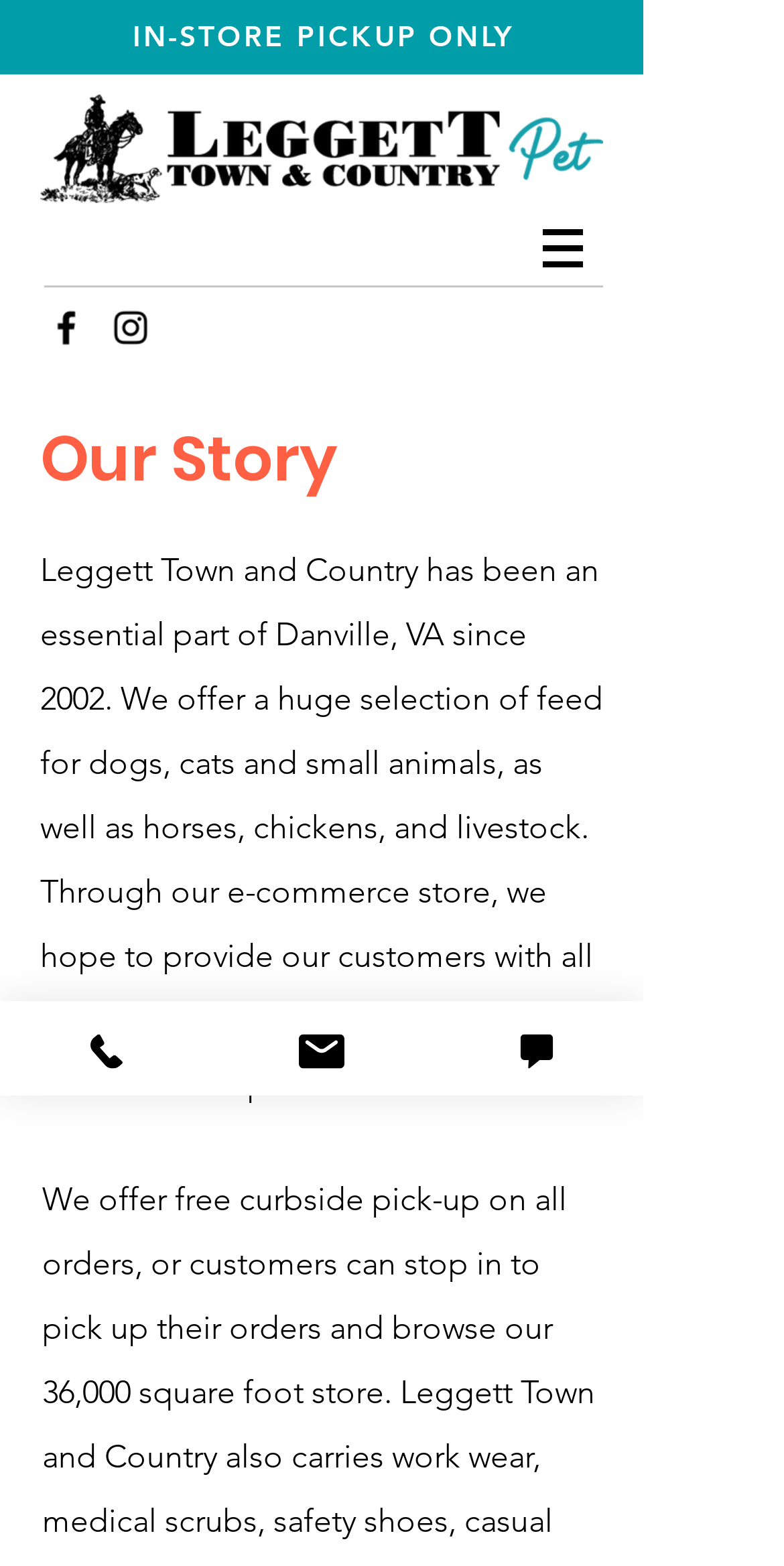Identify and provide the bounding box for the element described by: "Email".

[0.41, 0.639, 0.821, 0.7]